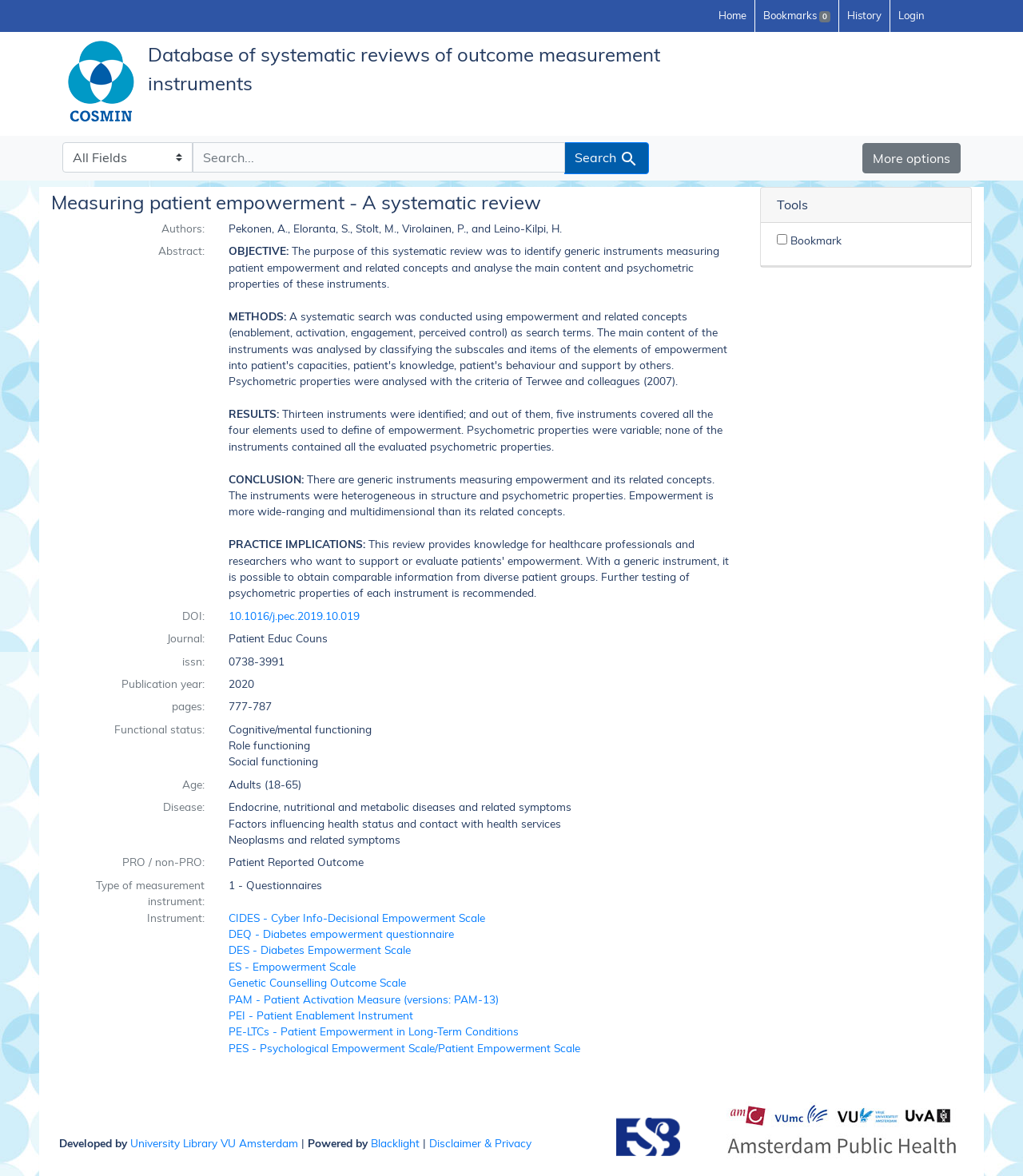Please provide a comprehensive response to the question based on the details in the image: What type of measurement instrument is discussed in this review?

The type of measurement instrument discussed in this review is a Patient Reported Outcome, as stated in the 'Type of measurement instrument' section of the review's details.